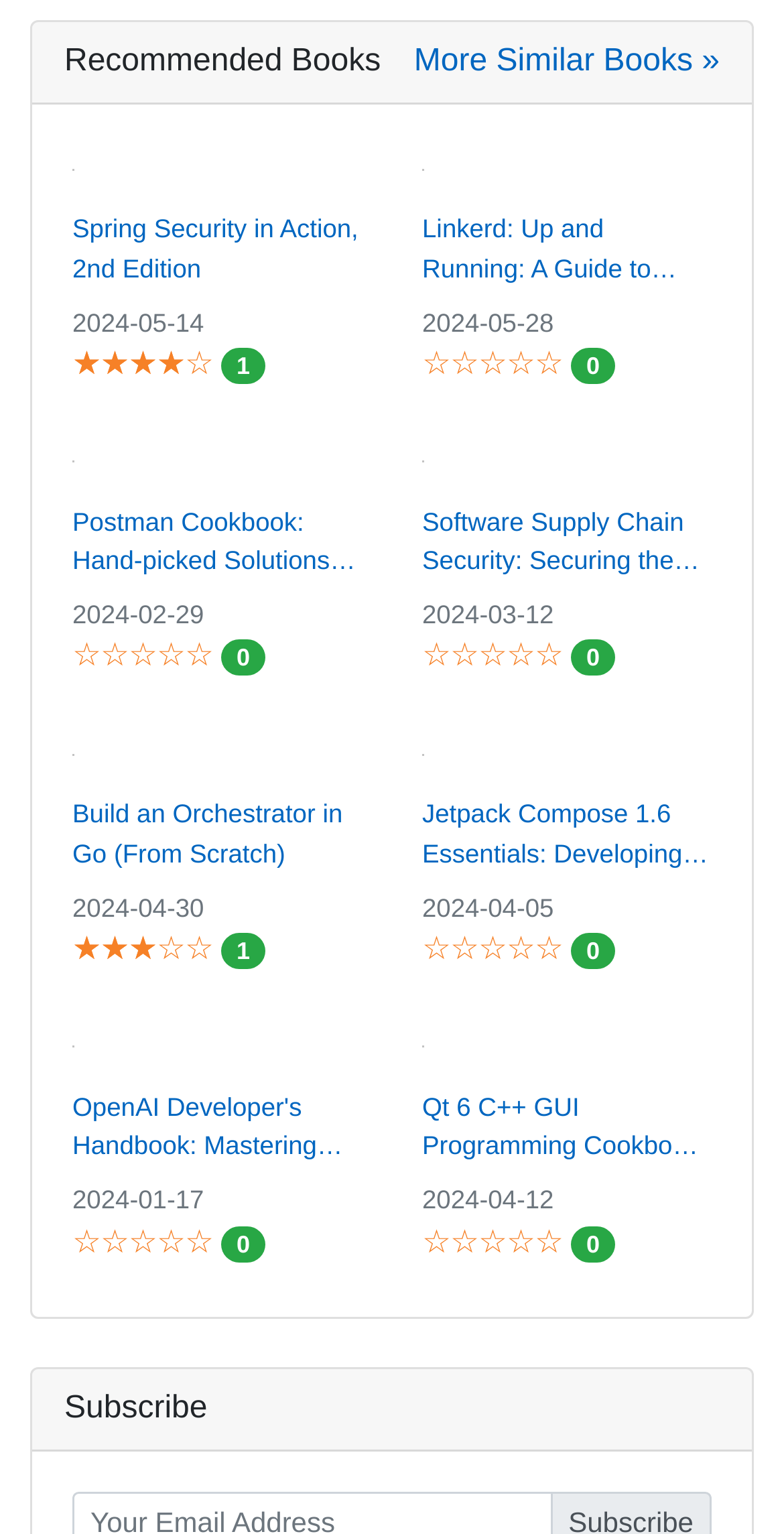Using the provided element description: "More Similar Books »", identify the bounding box coordinates. The coordinates should be four floats between 0 and 1 in the order [left, top, right, bottom].

[0.528, 0.025, 0.918, 0.057]